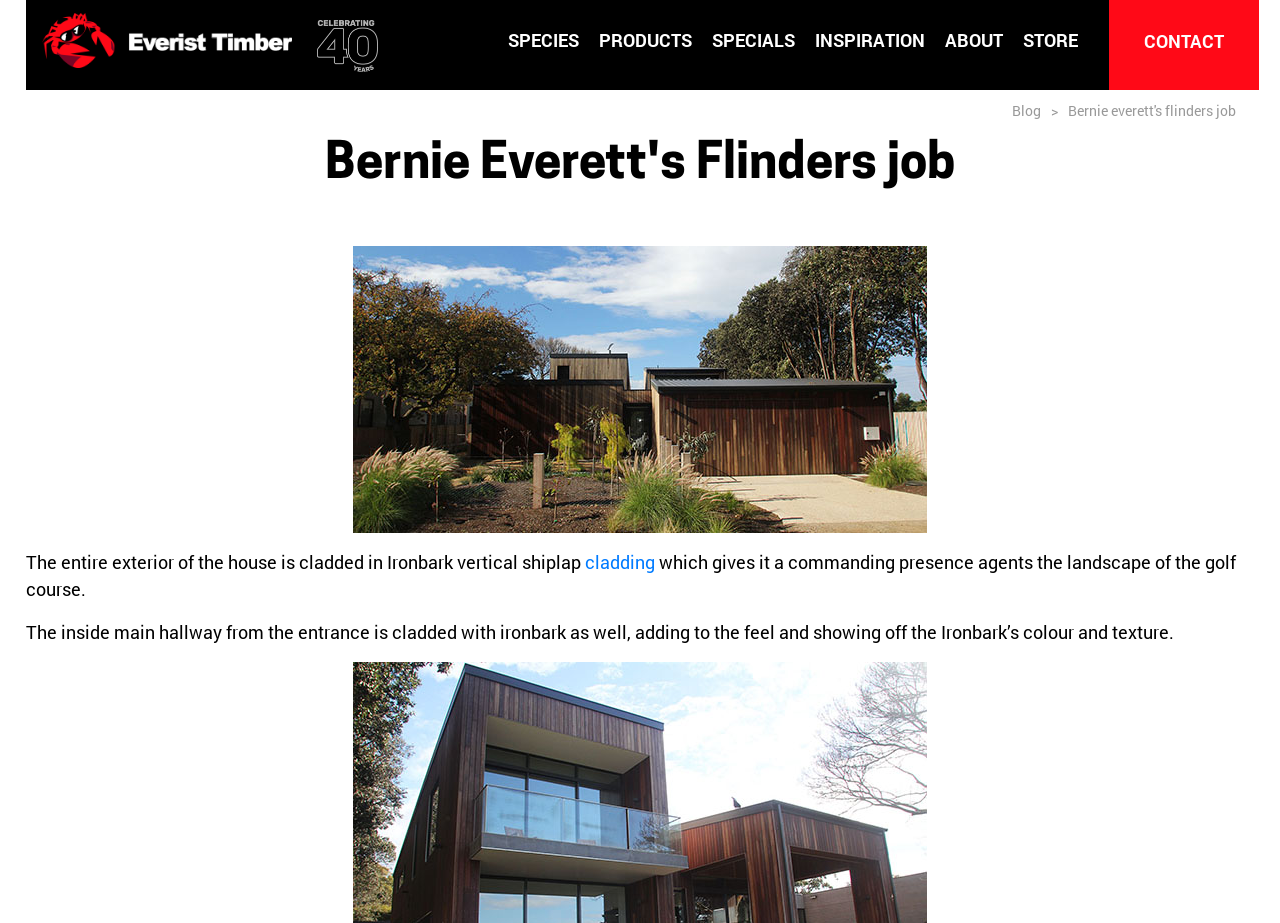Could you specify the bounding box coordinates for the clickable section to complete the following instruction: "Click on the 'About' link"?

None